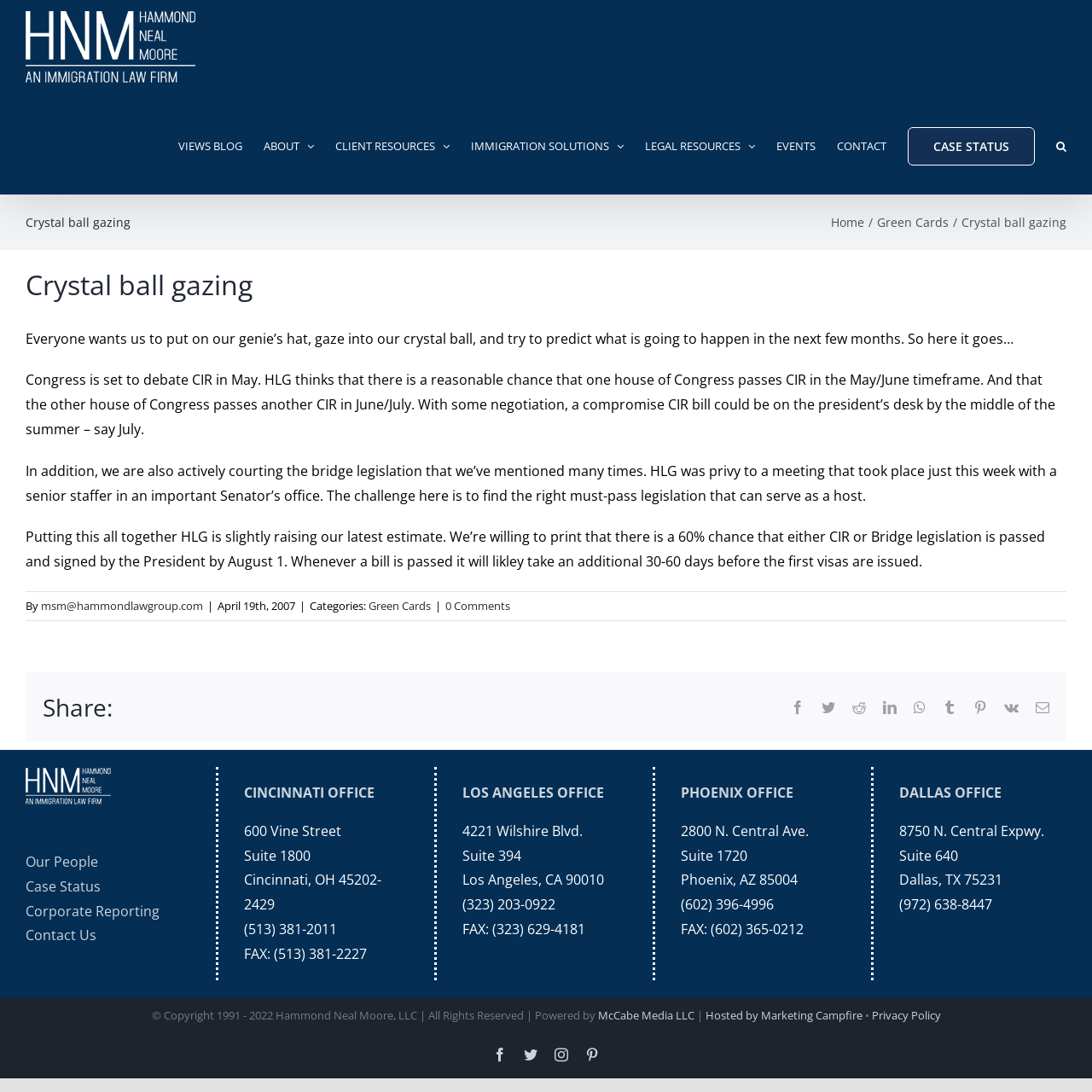Locate the bounding box coordinates of the element that should be clicked to fulfill the instruction: "Visit the 'Green Cards' page".

[0.803, 0.196, 0.869, 0.211]